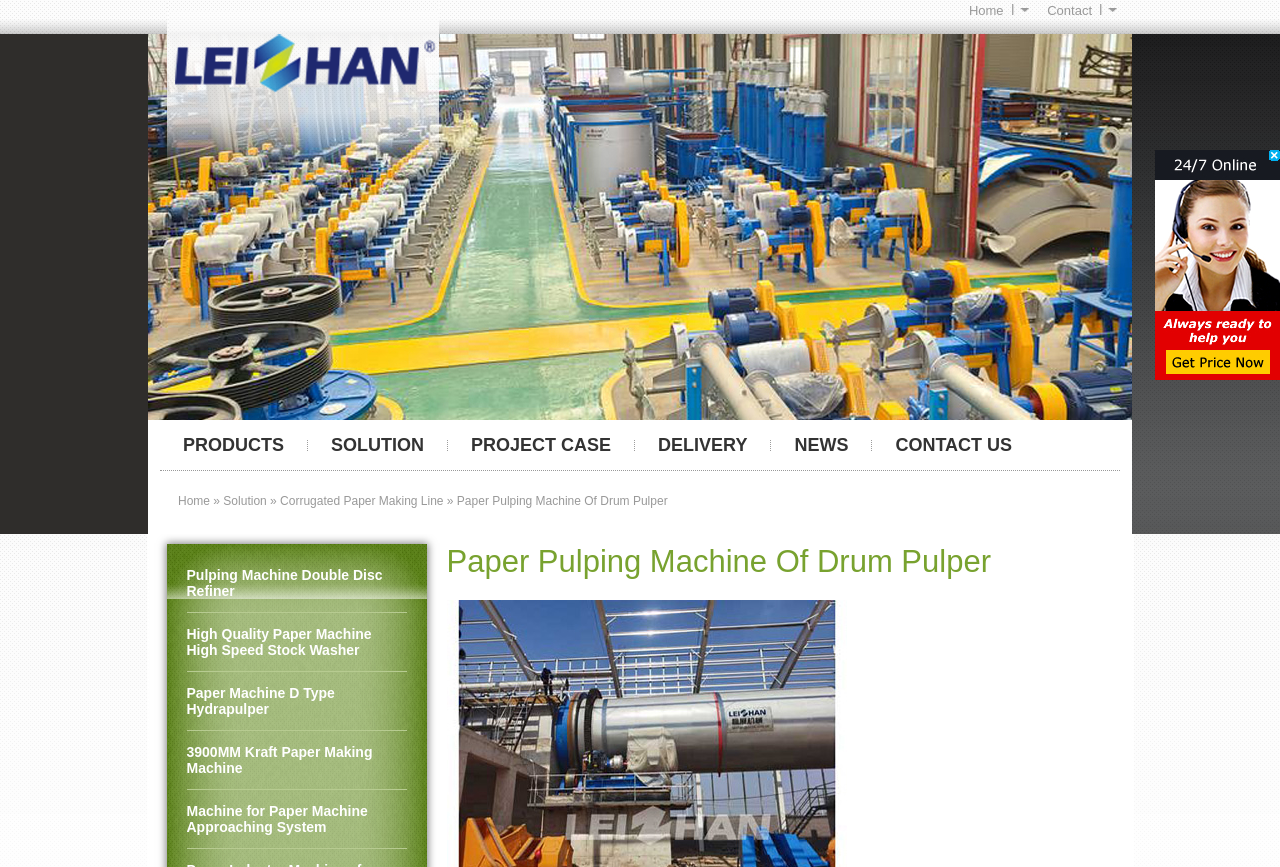What is the name of the company?
Ensure your answer is thorough and detailed.

The image with the bounding box coordinates [0.116, 0.039, 0.884, 0.616] contains the text 'Leizhan World', which is likely the name of the company or organization behind the website.